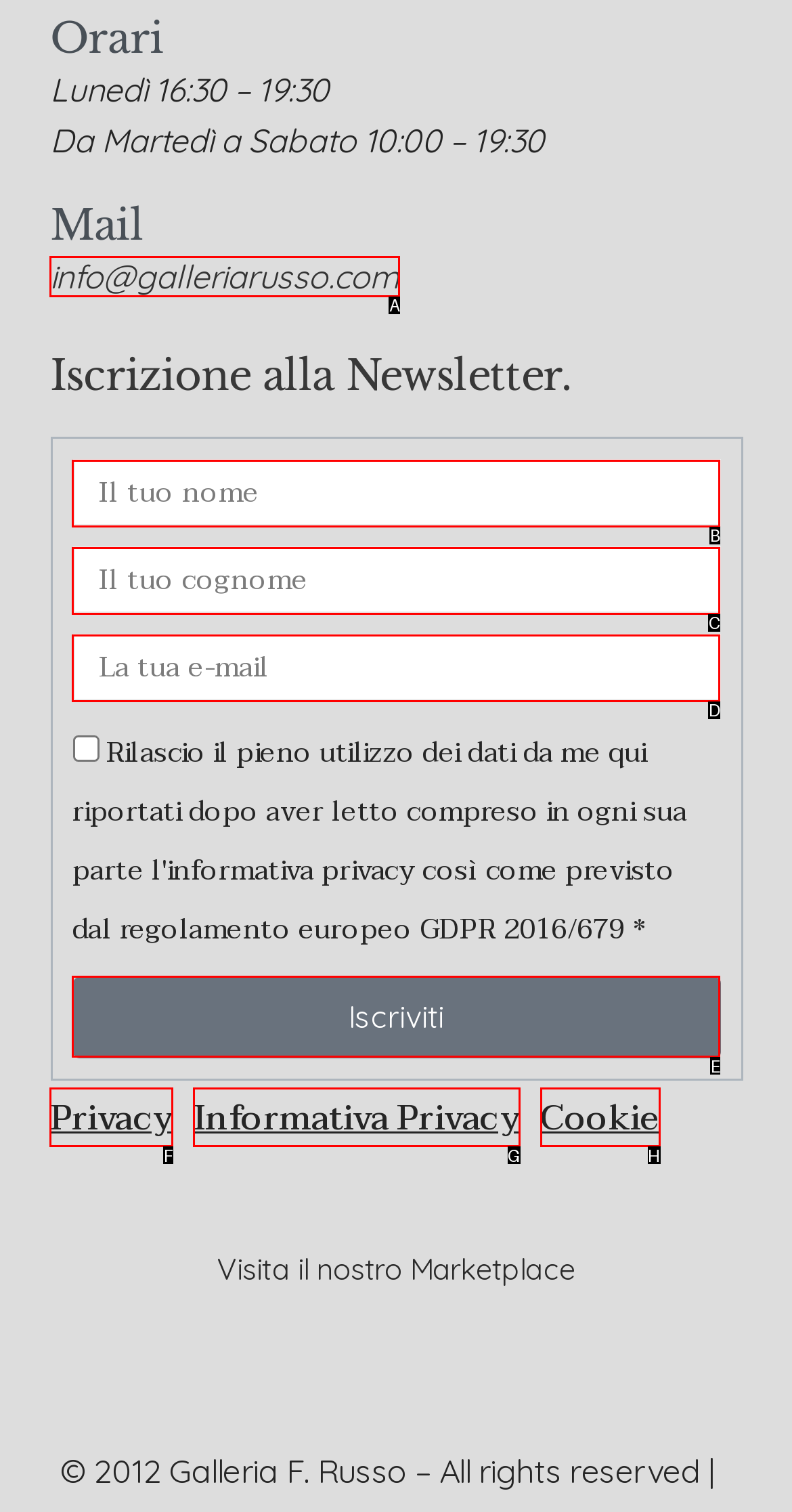Given the description: Privacy, identify the matching HTML element. Provide the letter of the correct option.

F